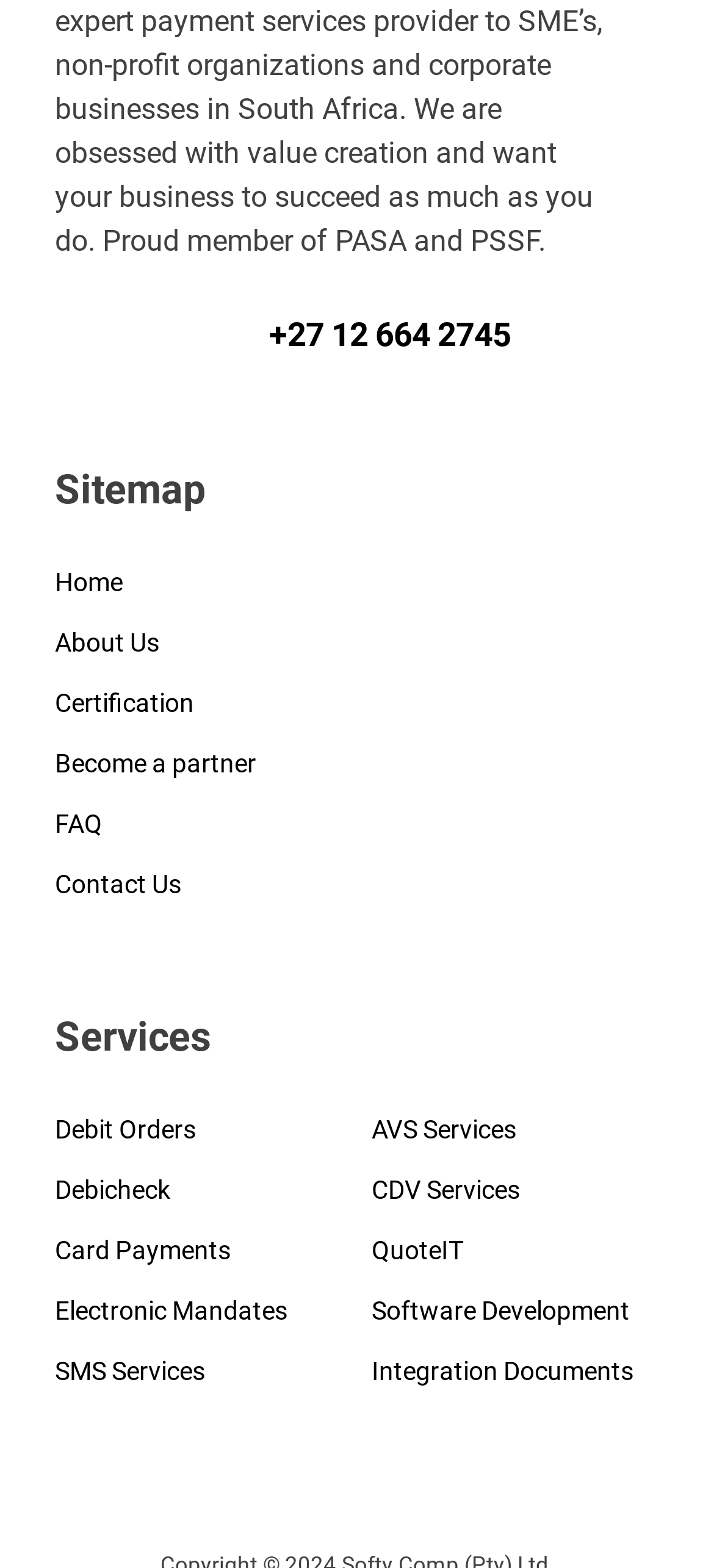Please determine the bounding box coordinates of the element's region to click for the following instruction: "view debit orders service".

[0.077, 0.709, 0.274, 0.745]